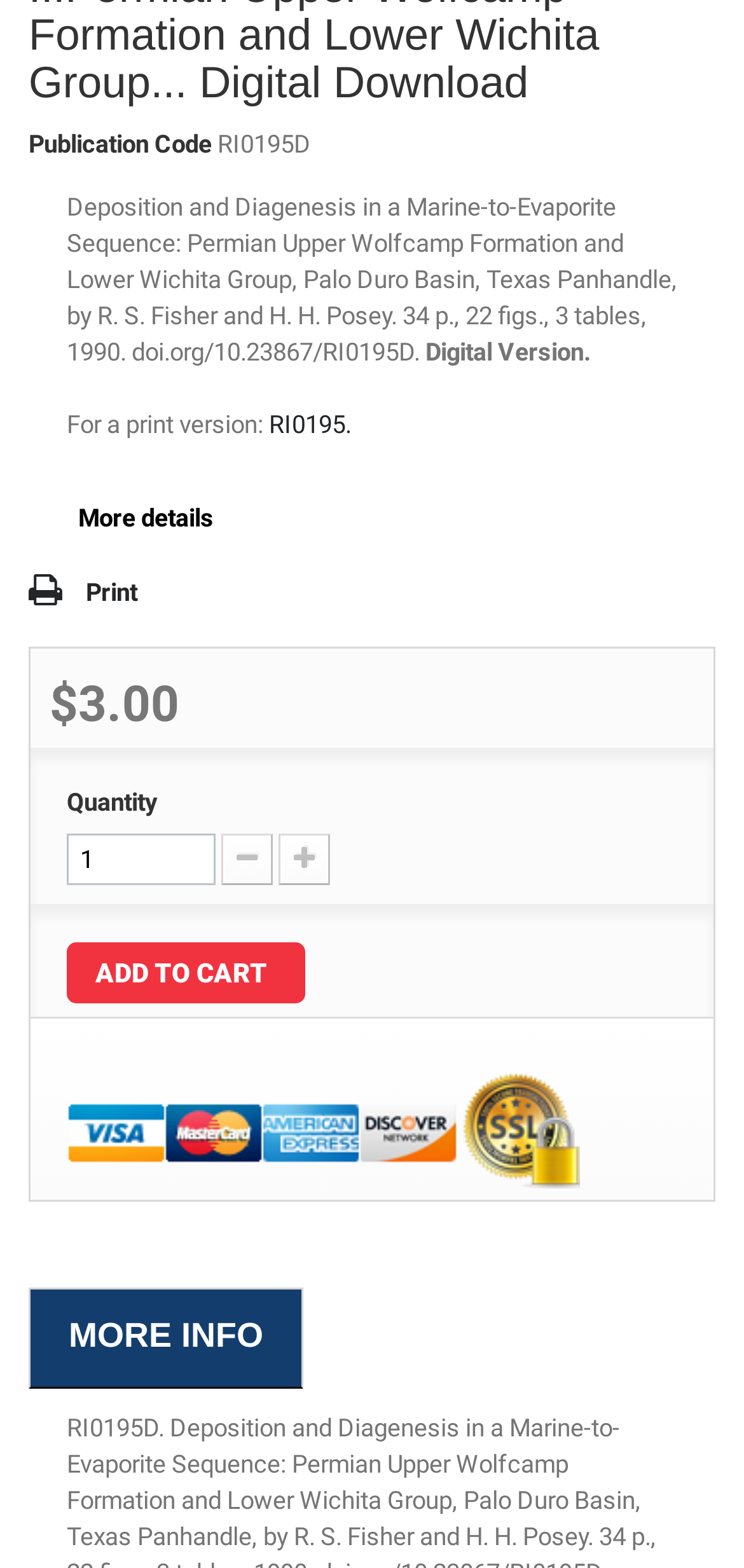What is the purpose of the 'ADD TO CART' button?
Based on the image, answer the question with a single word or brief phrase.

To add the publication to cart